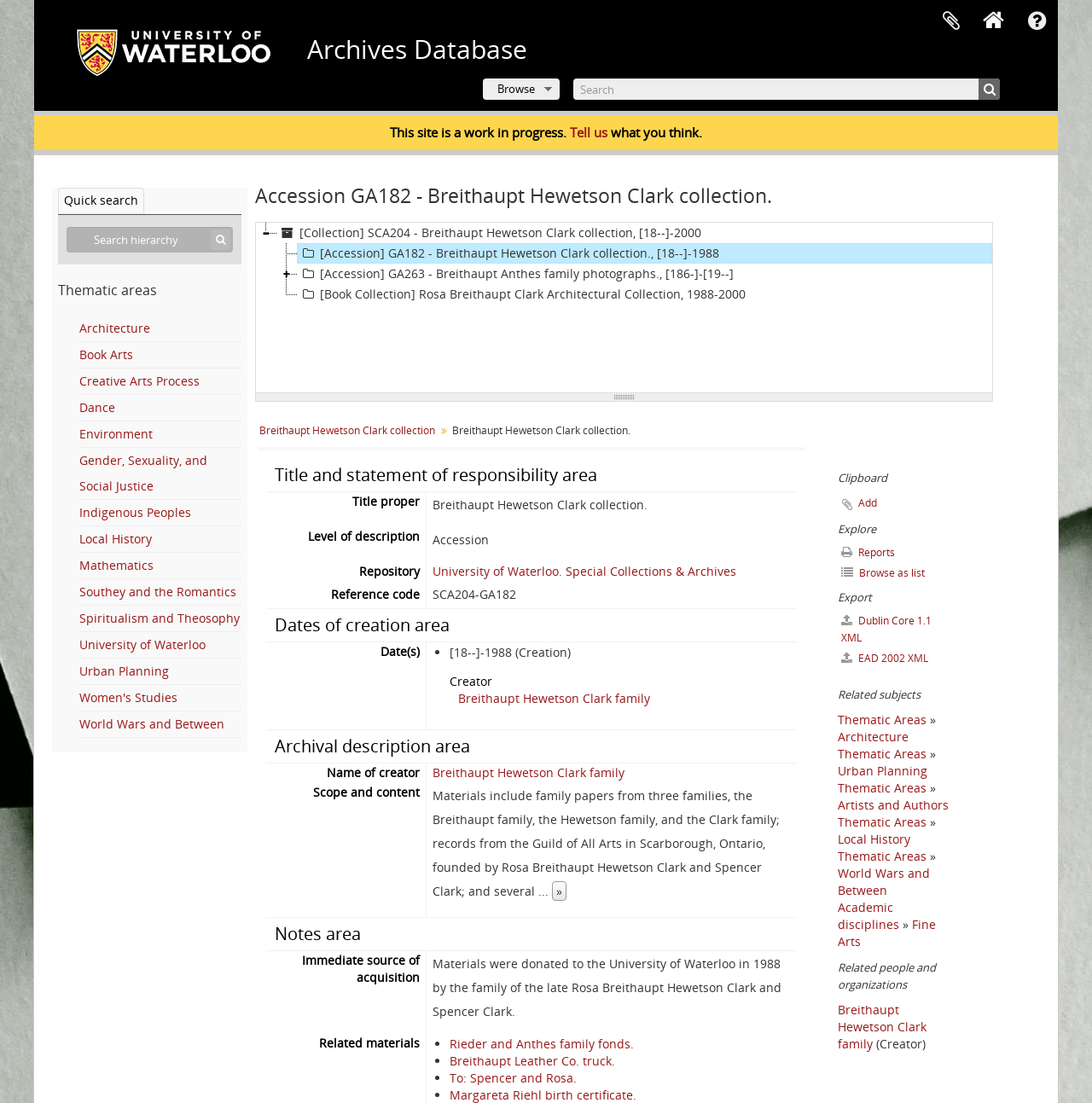Extract the bounding box for the UI element that matches this description: "Rieder and Anthes family fonds.".

[0.411, 0.939, 0.58, 0.954]